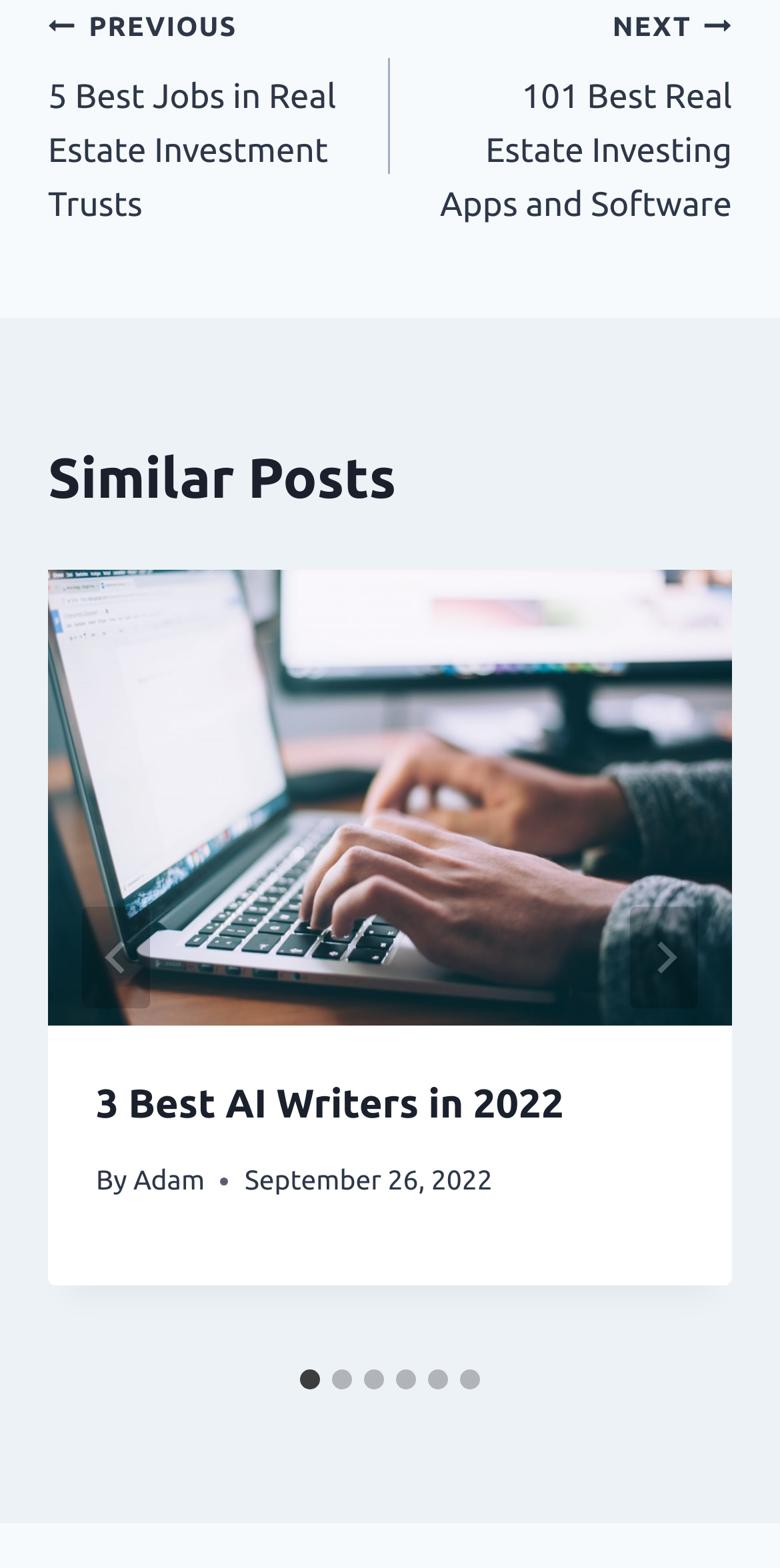Predict the bounding box for the UI component with the following description: "aria-label="Go to slide 2"".

[0.426, 0.873, 0.451, 0.886]